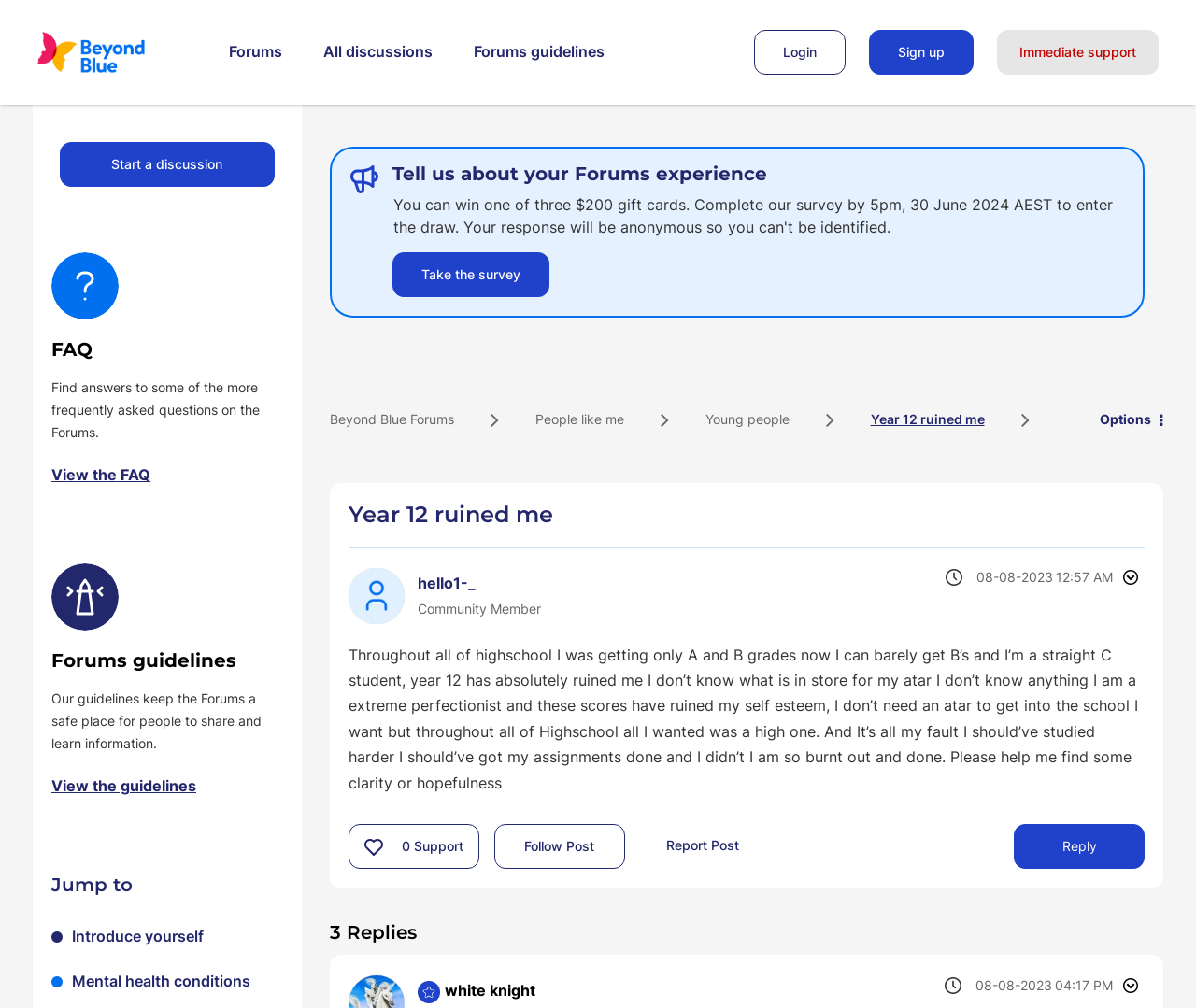Find the bounding box coordinates corresponding to the UI element with the description: "Beyond Blue Website". The coordinates should be formatted as [left, top, right, bottom], with values as floats between 0 and 1.

[0.02, 0.019, 0.176, 0.085]